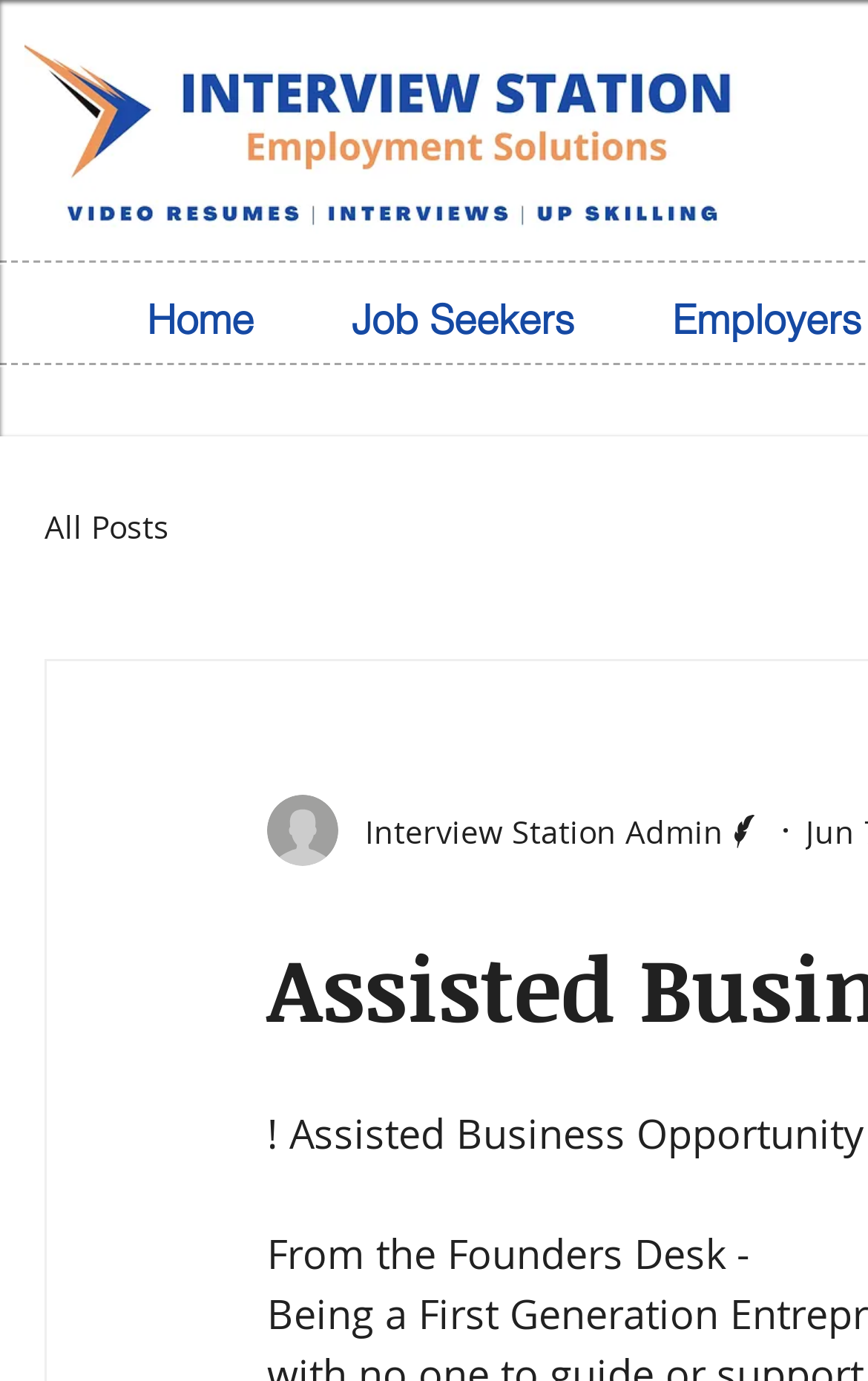Give a one-word or short phrase answer to this question: 
What is the topic of the article?

From the Founders Desk